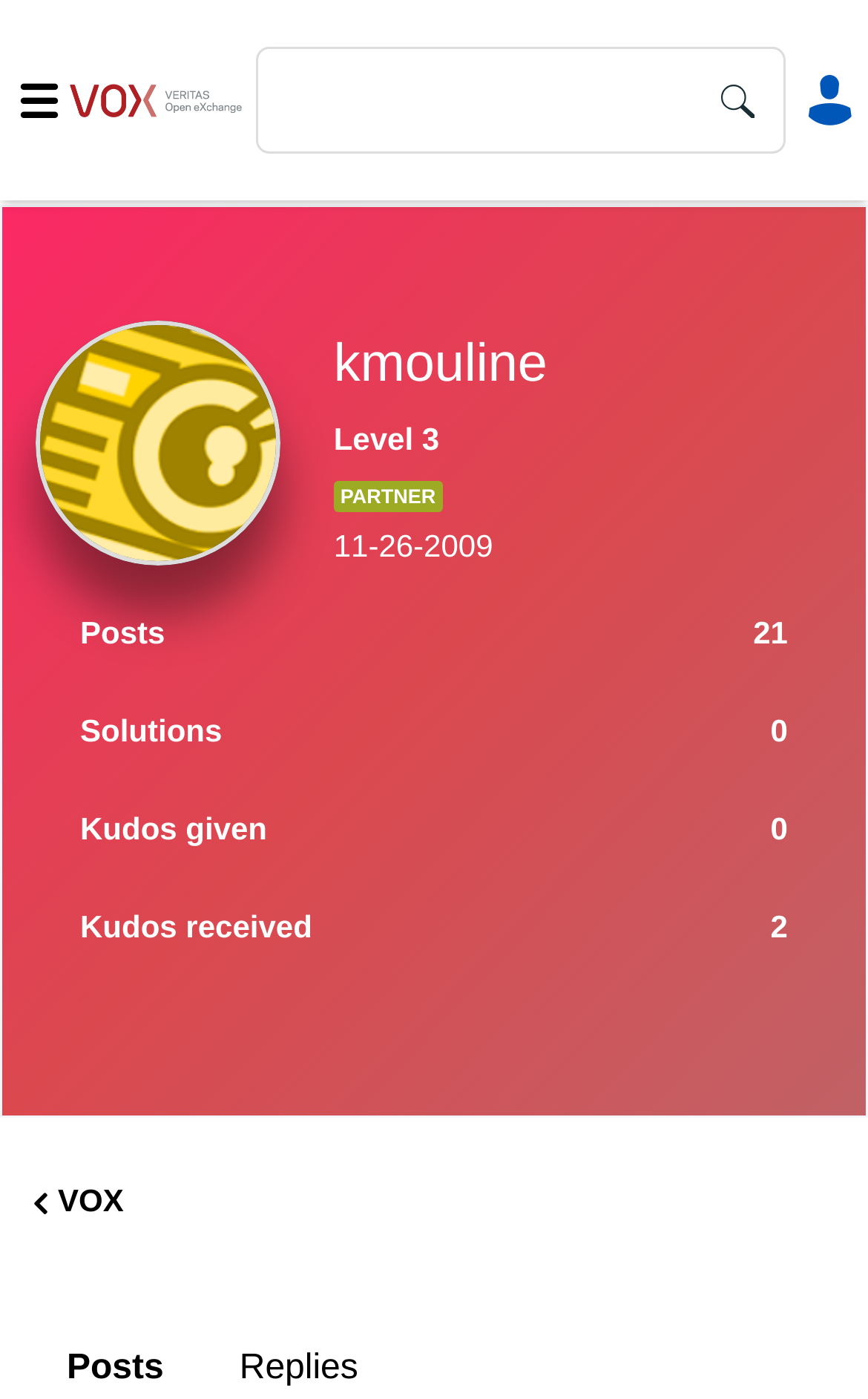Please provide a brief answer to the following inquiry using a single word or phrase:
How many types of information are displayed about the user?

5